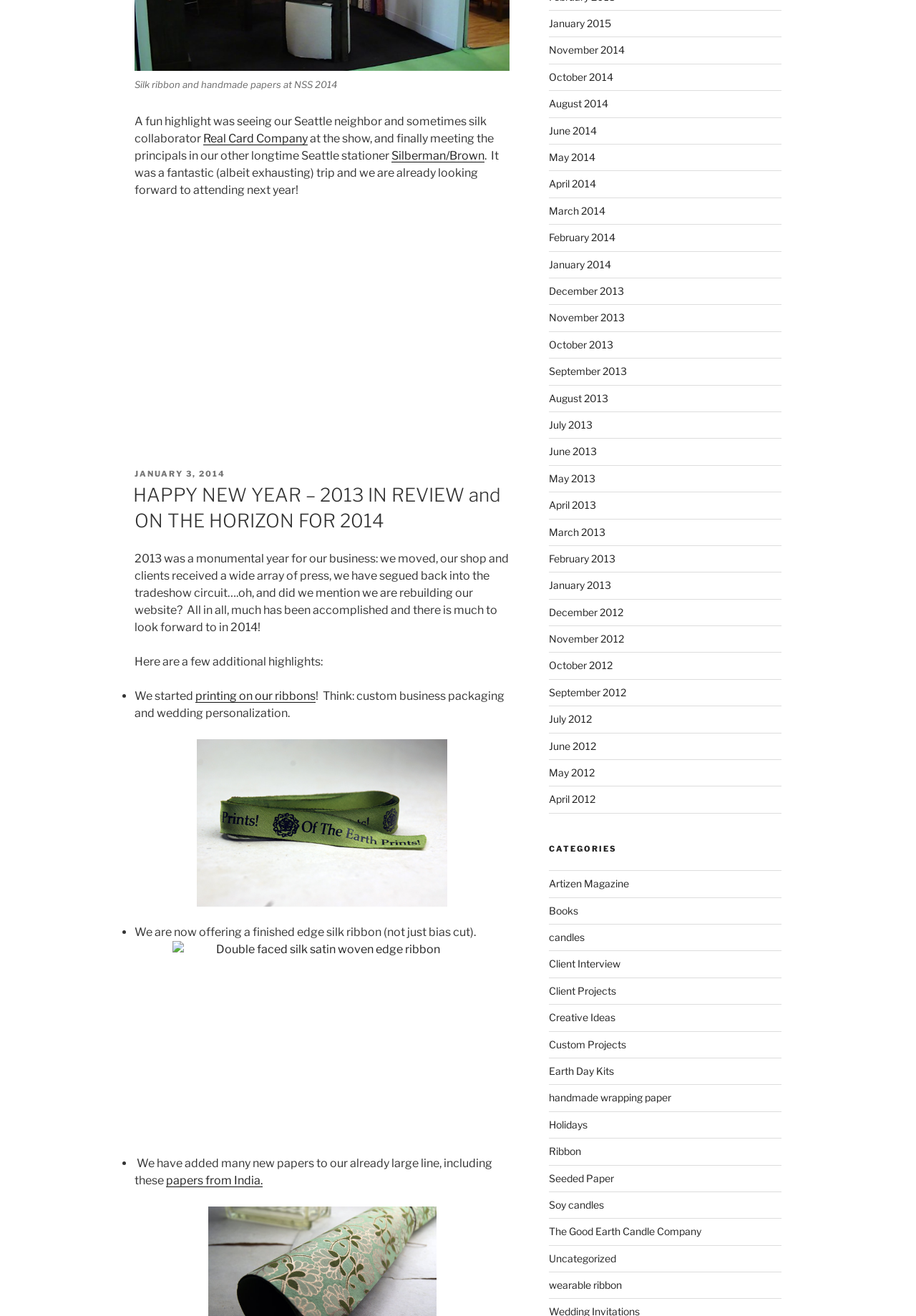Please mark the bounding box coordinates of the area that should be clicked to carry out the instruction: "Click on the link to view January 2014 posts".

[0.599, 0.196, 0.667, 0.205]